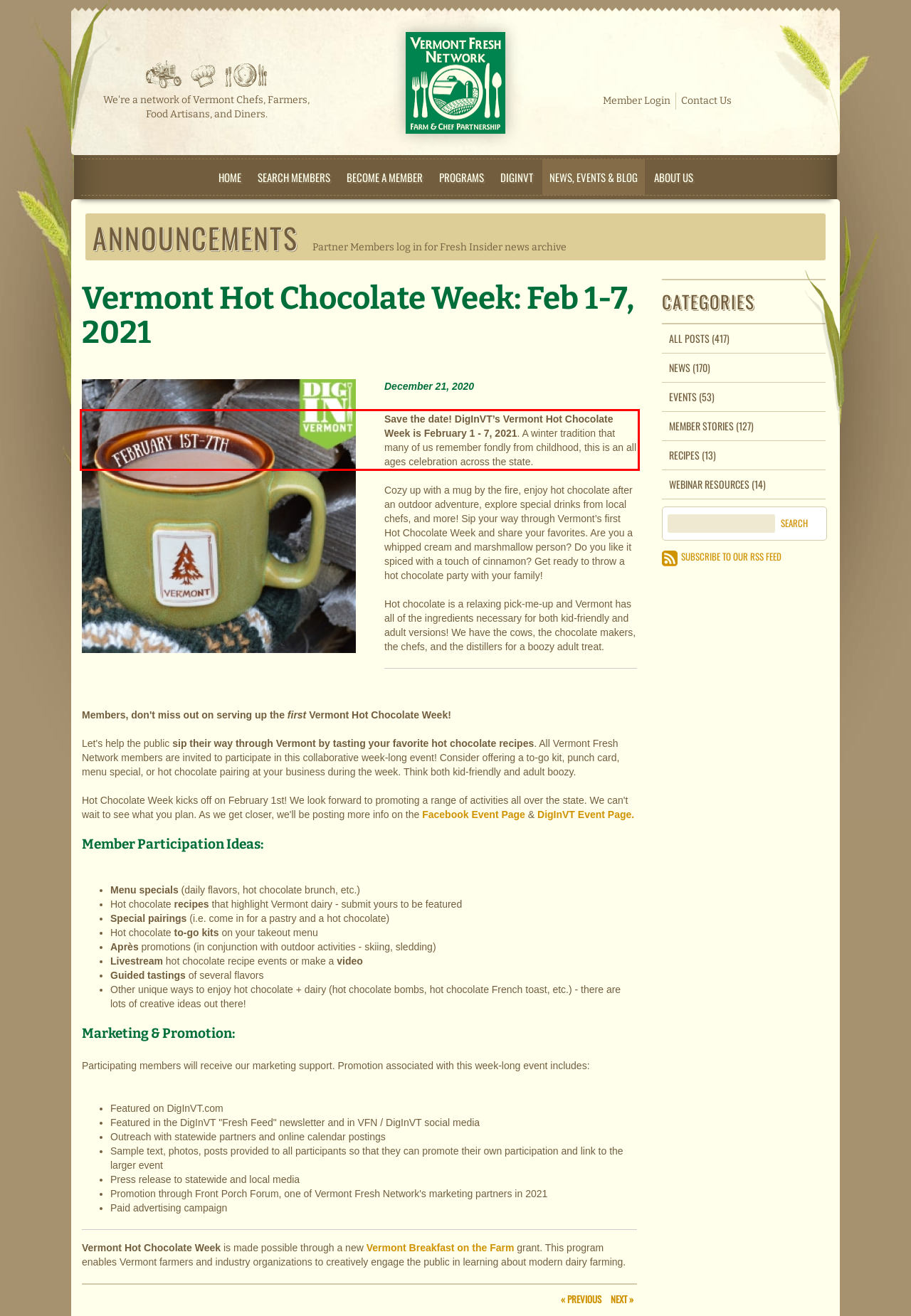In the screenshot of the webpage, find the red bounding box and perform OCR to obtain the text content restricted within this red bounding box.

Save the date! DigInVT’s Vermont Hot Chocolate Week is February 1 - 7, 2021. A winter tradition that many of us remember fondly from childhood, this is an all ages celebration across the state.